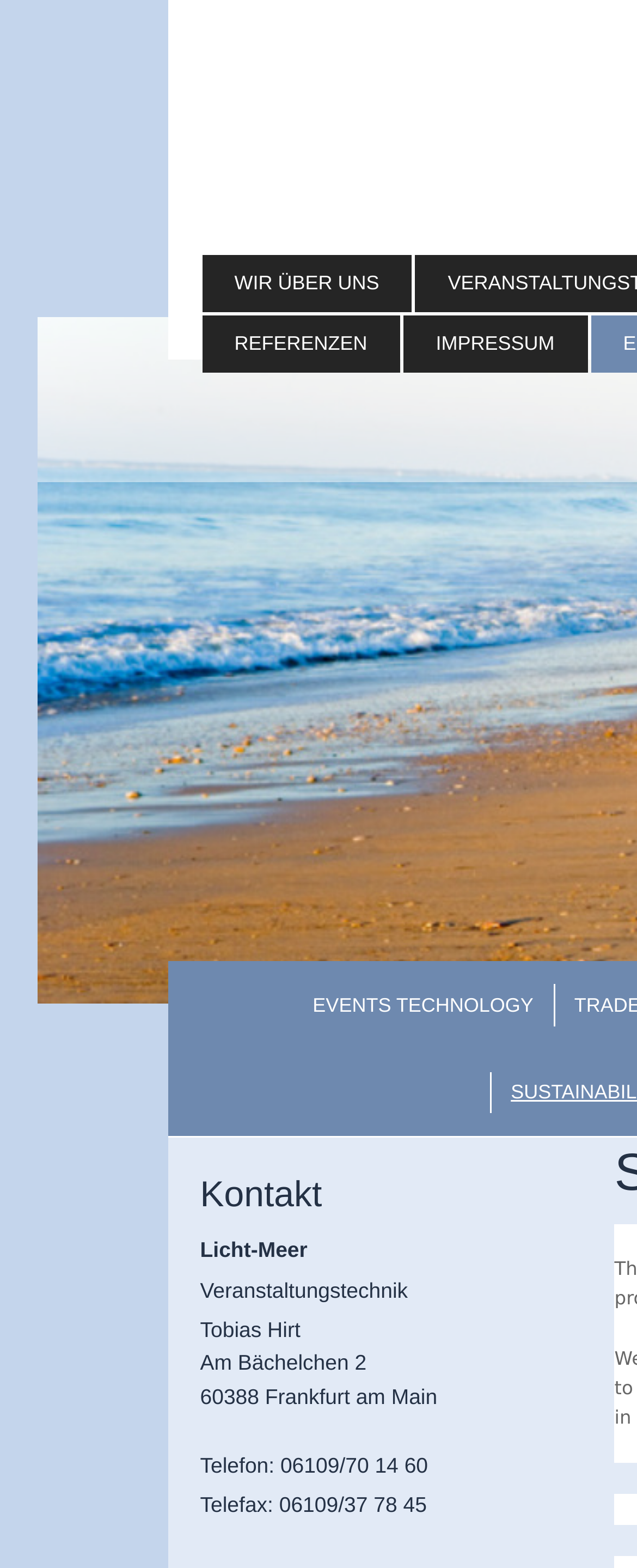Provide the bounding box coordinates of the HTML element described by the text: "Referenzen". The coordinates should be in the format [left, top, right, bottom] with values between 0 and 1.

[0.317, 0.201, 0.628, 0.237]